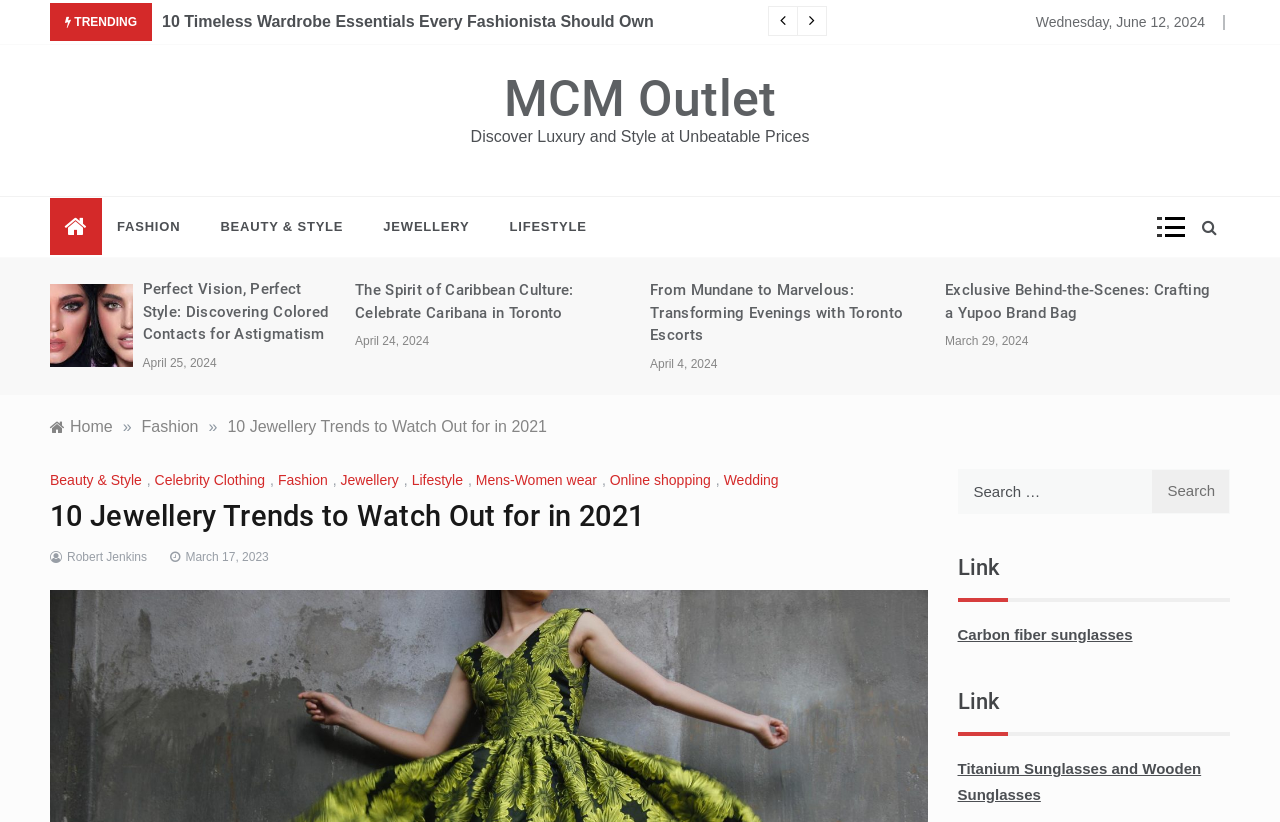Please specify the bounding box coordinates of the clickable region necessary for completing the following instruction: "Read the article about 10 Jewellery Trends to Watch Out for in 2021". The coordinates must consist of four float numbers between 0 and 1, i.e., [left, top, right, bottom].

[0.039, 0.602, 0.725, 0.655]